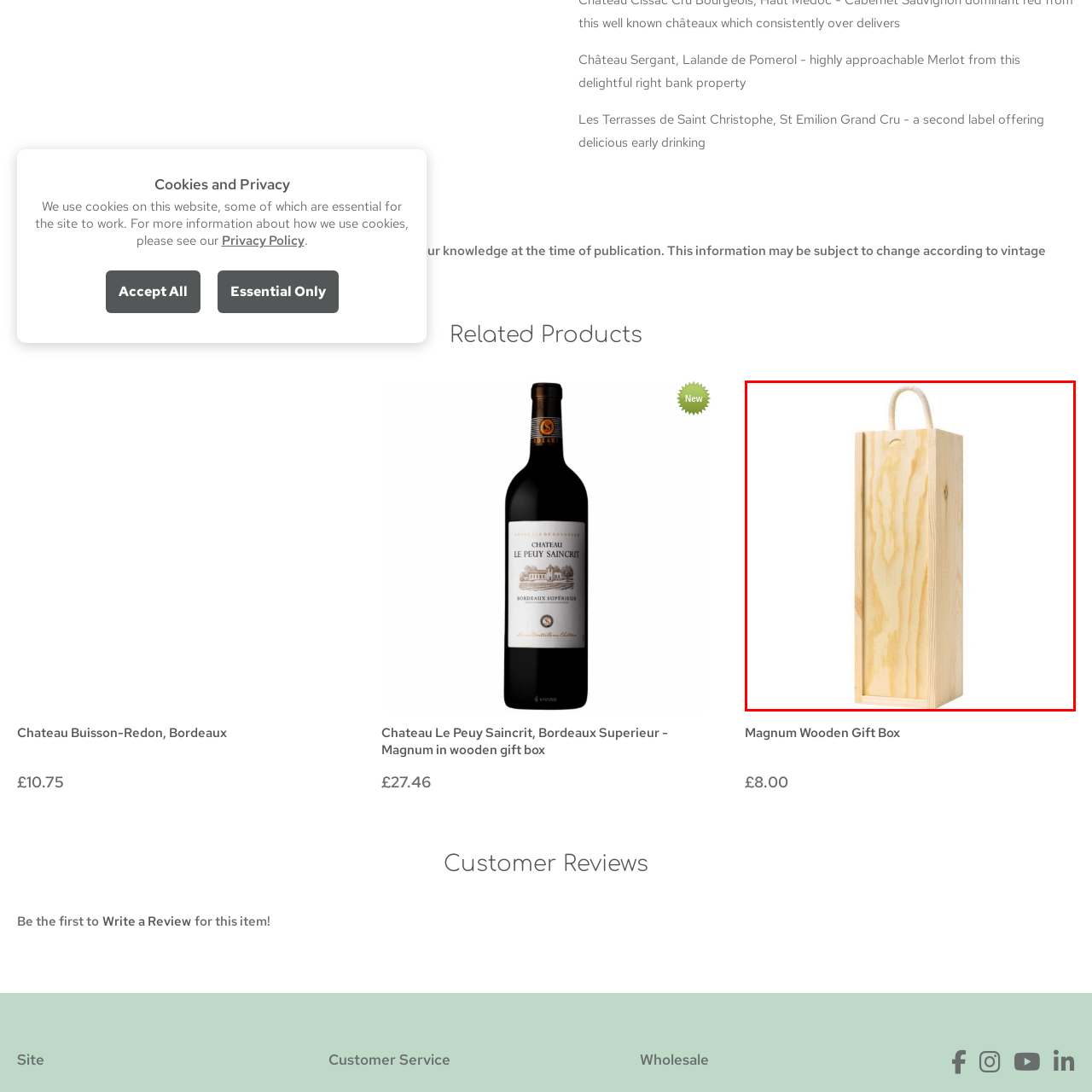Look closely at the image within the red-bordered box and thoroughly answer the question below, using details from the image: What occasions is the gift box suitable for?

According to the caption, the gift box is ideal for presenting a special wine on various occasions, specifically mentioning birthdays, anniversaries, and celebrations, suggesting that it would be a suitable and thoughtful gift for these types of events.